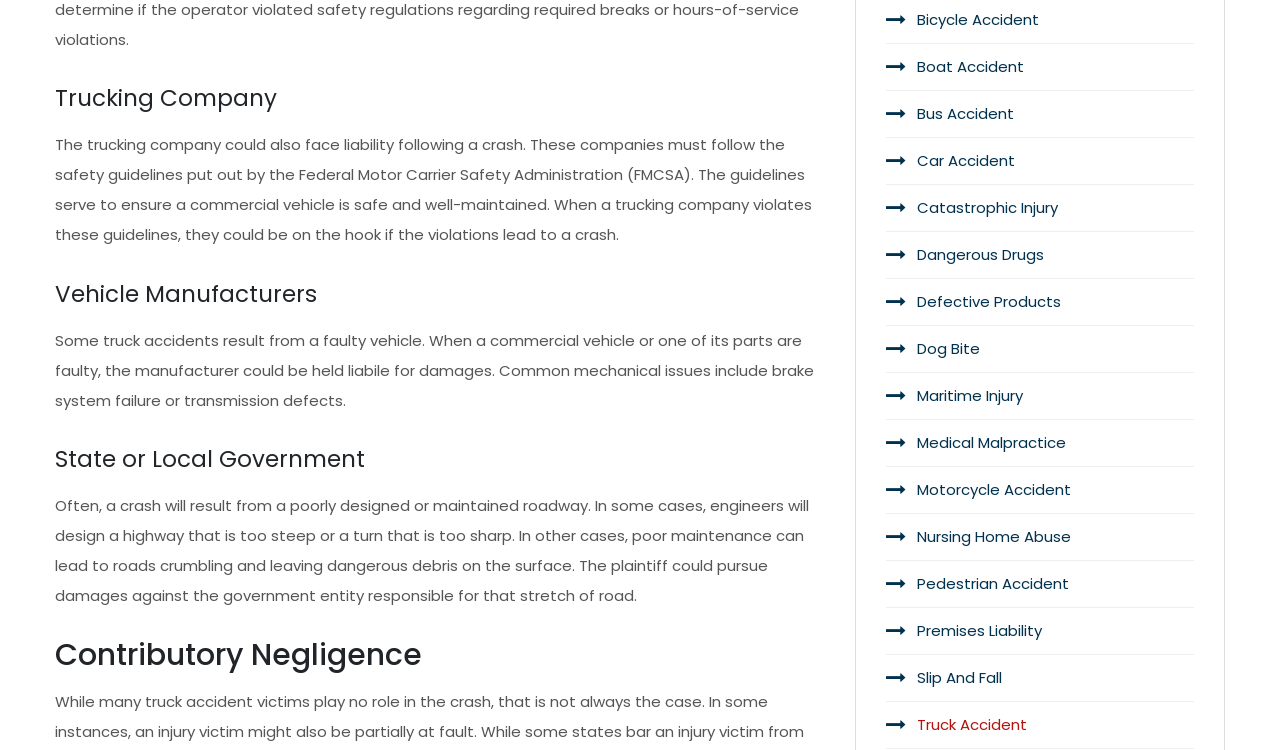Please find the bounding box coordinates of the element's region to be clicked to carry out this instruction: "Click on 'Motorcycle Accident'".

[0.704, 0.623, 0.933, 0.684]